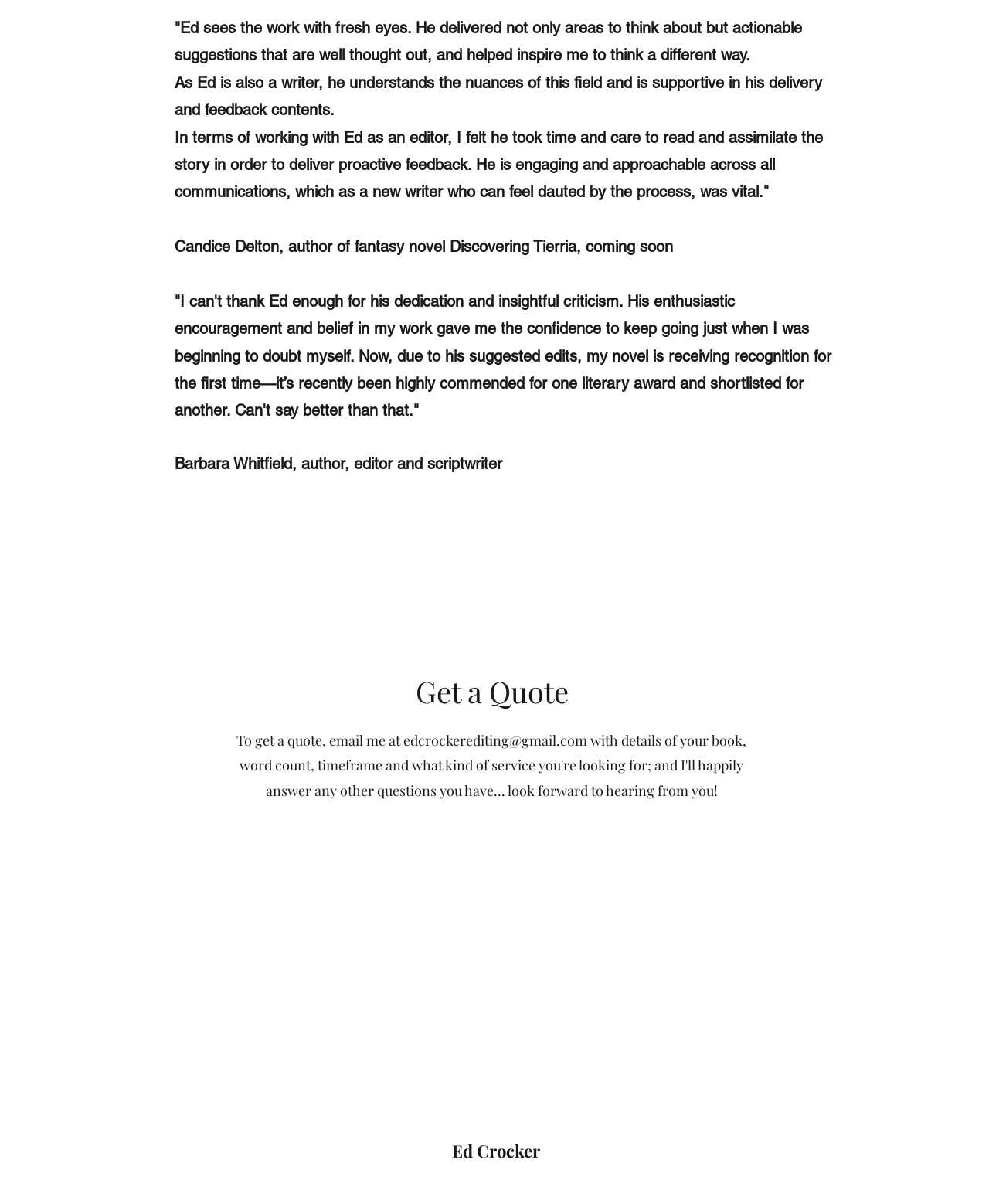For the following element description, predict the bounding box coordinates in the format (top-left x, top-left y, bottom-right x, bottom-right y). All values should be floating point numbers between 0 and 1. Description: Ed Crocker

[0.457, 0.946, 0.546, 0.965]